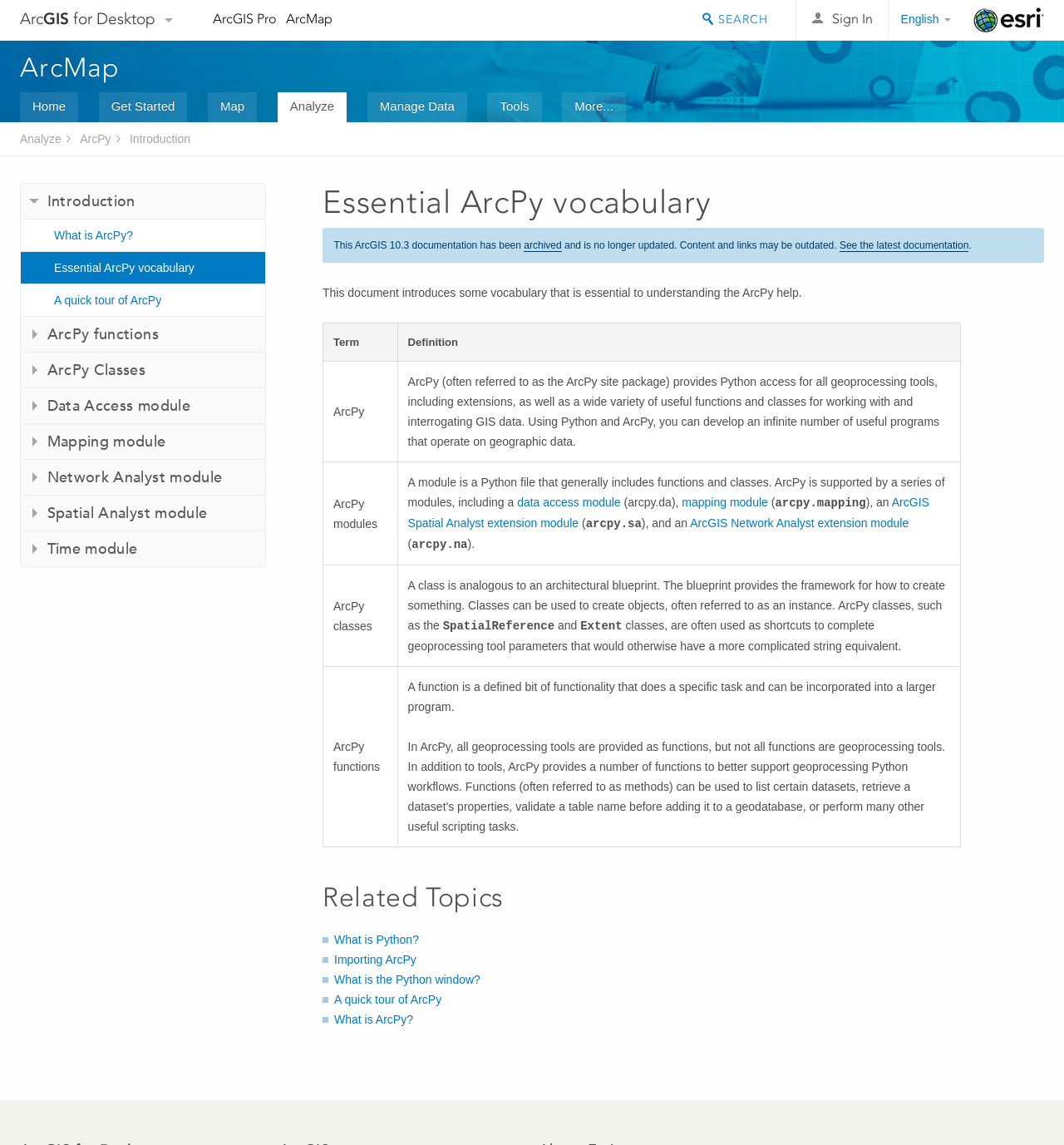How many modules are mentioned in the webpage?
Please ensure your answer to the question is detailed and covers all necessary aspects.

I counted the number of modules mentioned in the webpage by looking at the text content of the webpage, specifically the section that talks about ArcPy modules, and found that there are 5 modules mentioned: data access module, mapping module, ArcGIS Spatial Analyst extension module, ArcGIS Network Analyst extension module, and Time module.